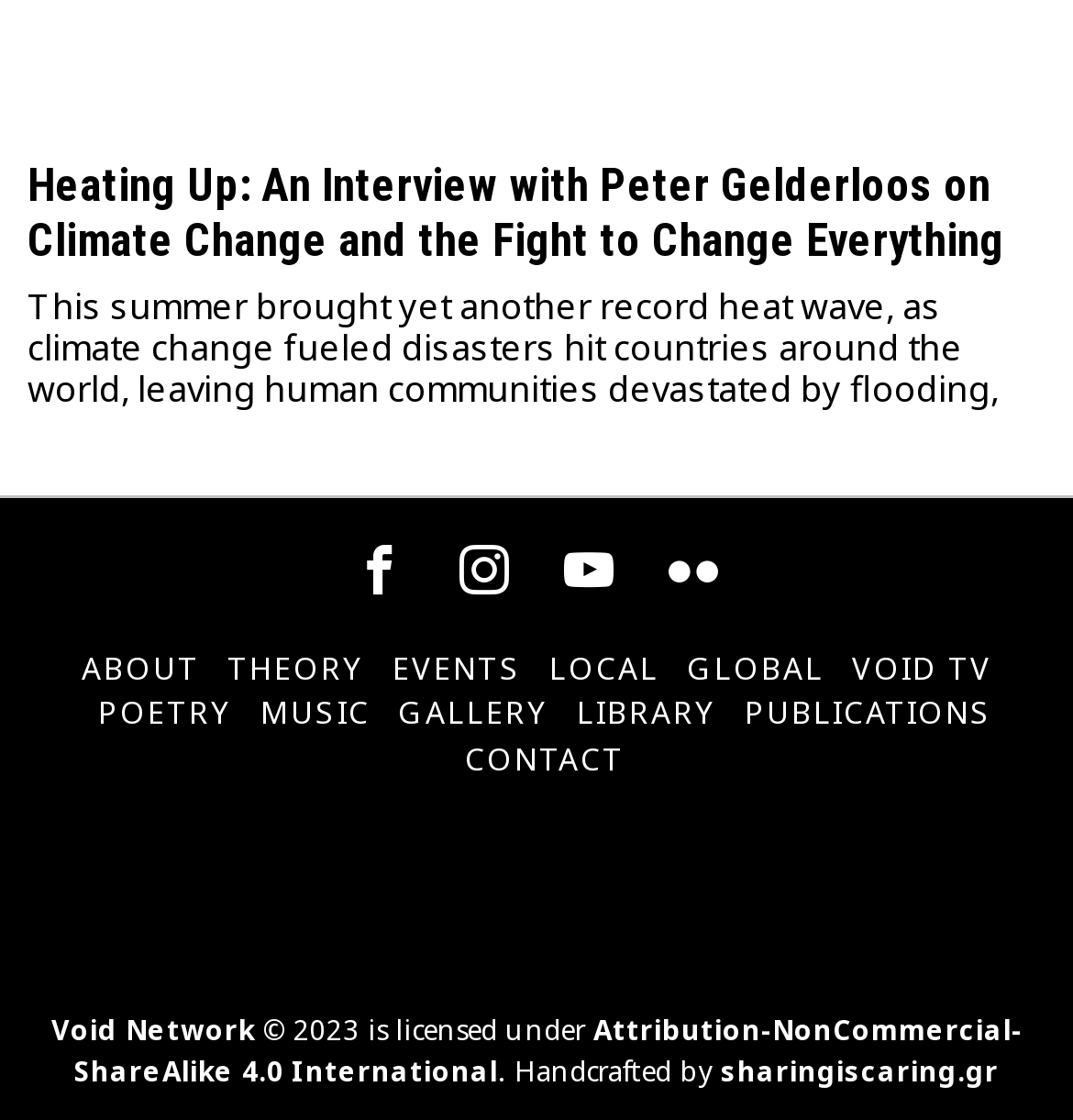Analyze the image and deliver a detailed answer to the question: What is the topic of the interview?

The topic of the interview can be determined by reading the heading 'Heating Up: An Interview with Peter Gelderloos on Climate Change and the Fight to Change Everything' which is located at the top of the webpage.